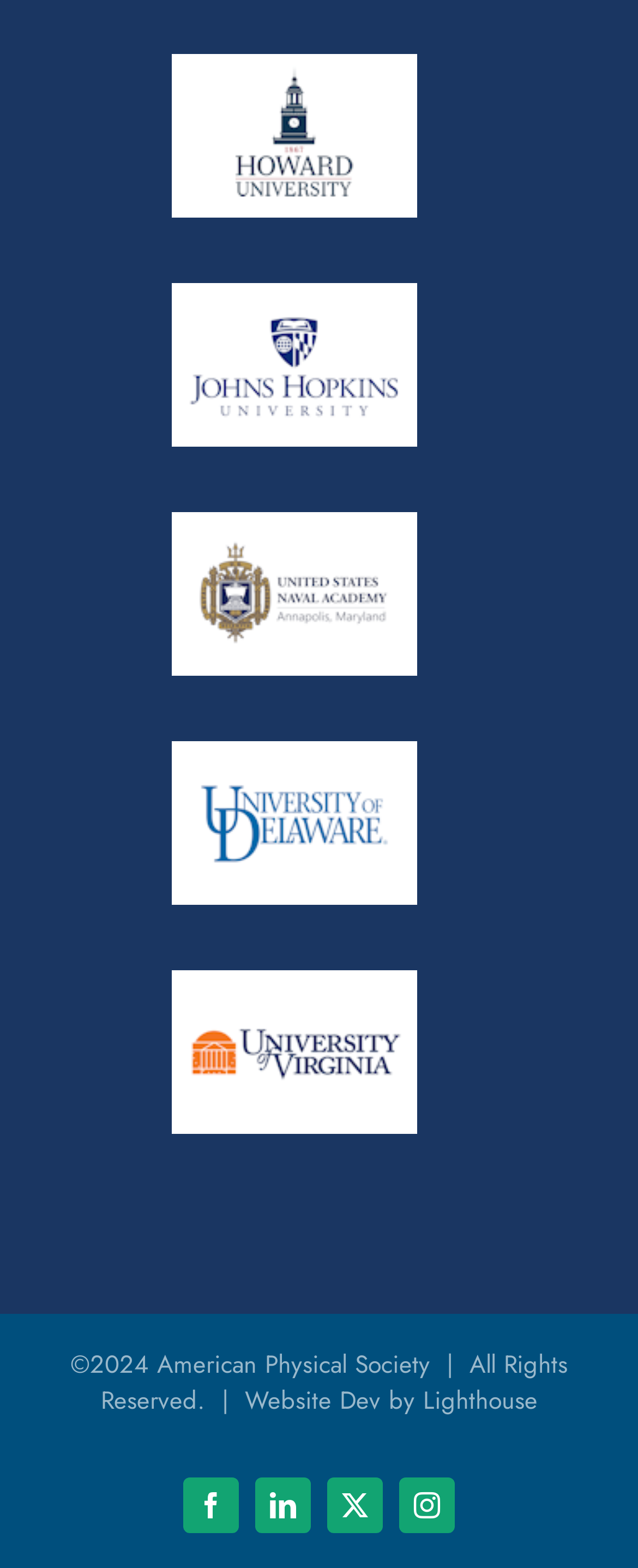What is the name of the university at the top?
Answer with a single word or short phrase according to what you see in the image.

Howard University